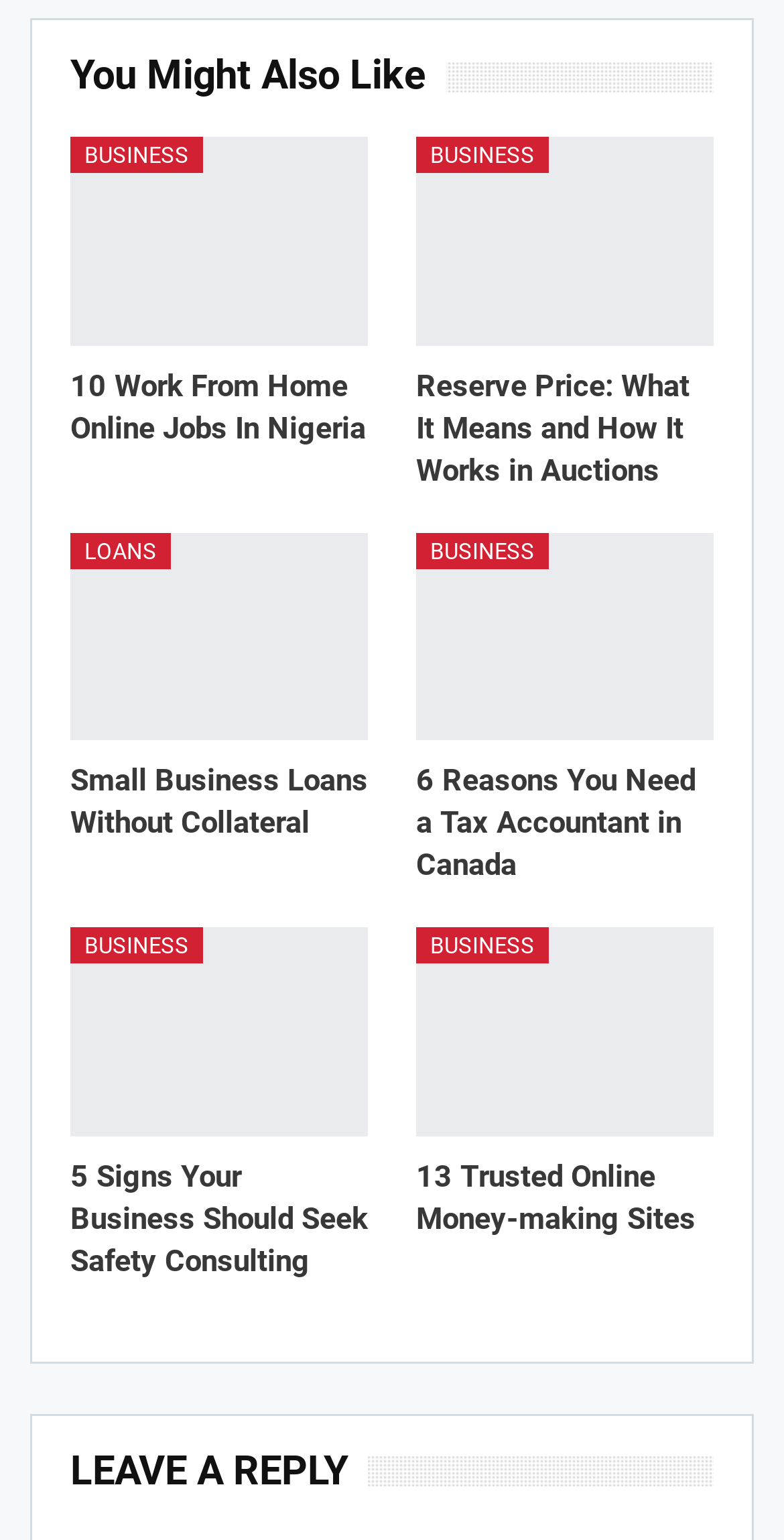Can you specify the bounding box coordinates for the region that should be clicked to fulfill this instruction: "read 10 Work From Home Online Jobs In Nigeria".

[0.09, 0.089, 0.469, 0.224]